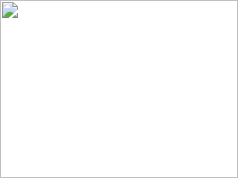What is the purpose of the image?
Please respond to the question with a detailed and well-explained answer.

According to the caption, the image is positioned prominently in the article to showcase the striking design features and luxurious interior aspects of the BMW M3 CS, contributing to a comprehensive view of the latest automotive developments.